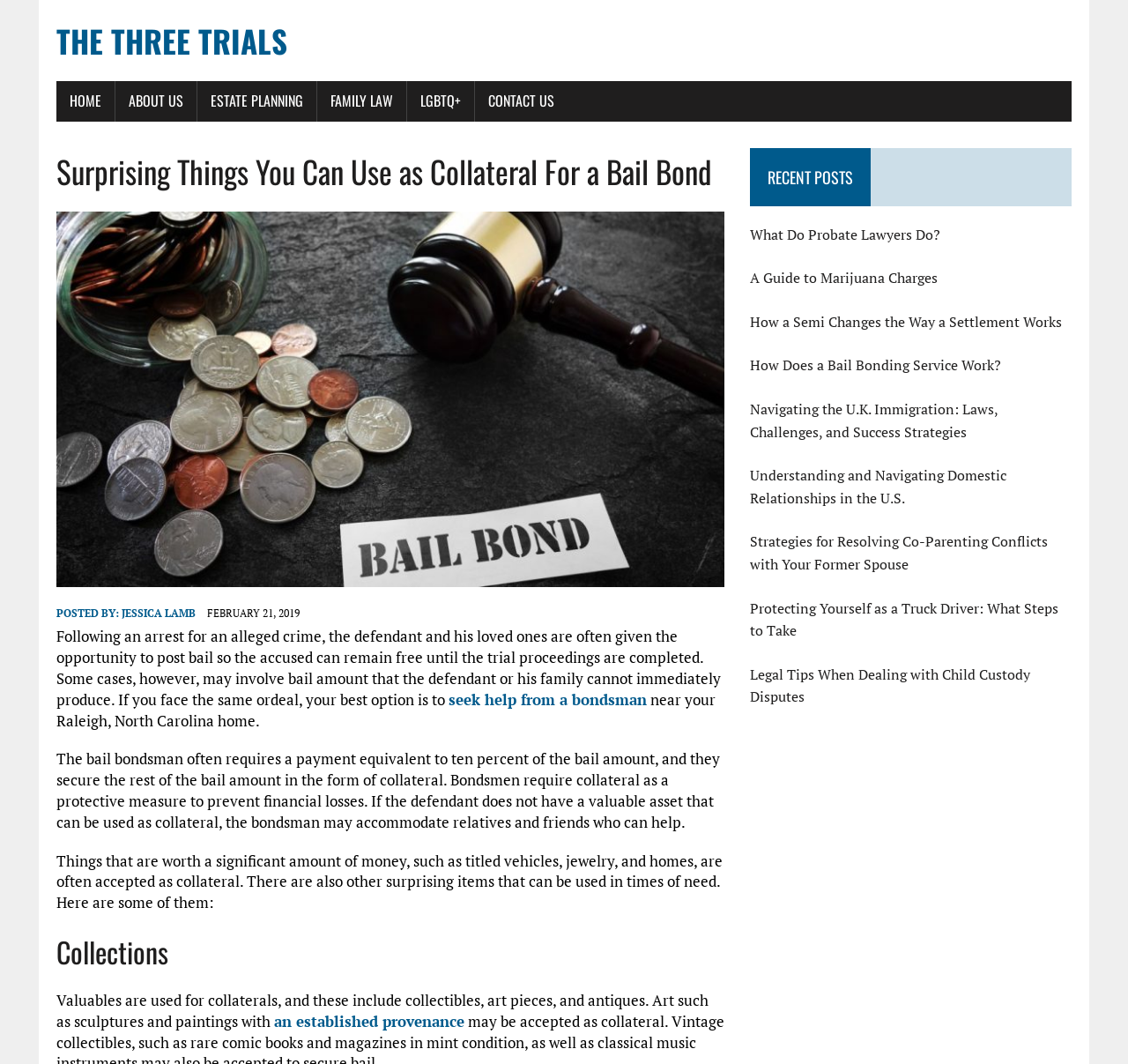Please identify the bounding box coordinates of the area that needs to be clicked to fulfill the following instruction: "Check the recent post 'What Do Probate Lawyers Do?'."

[0.665, 0.211, 0.834, 0.229]